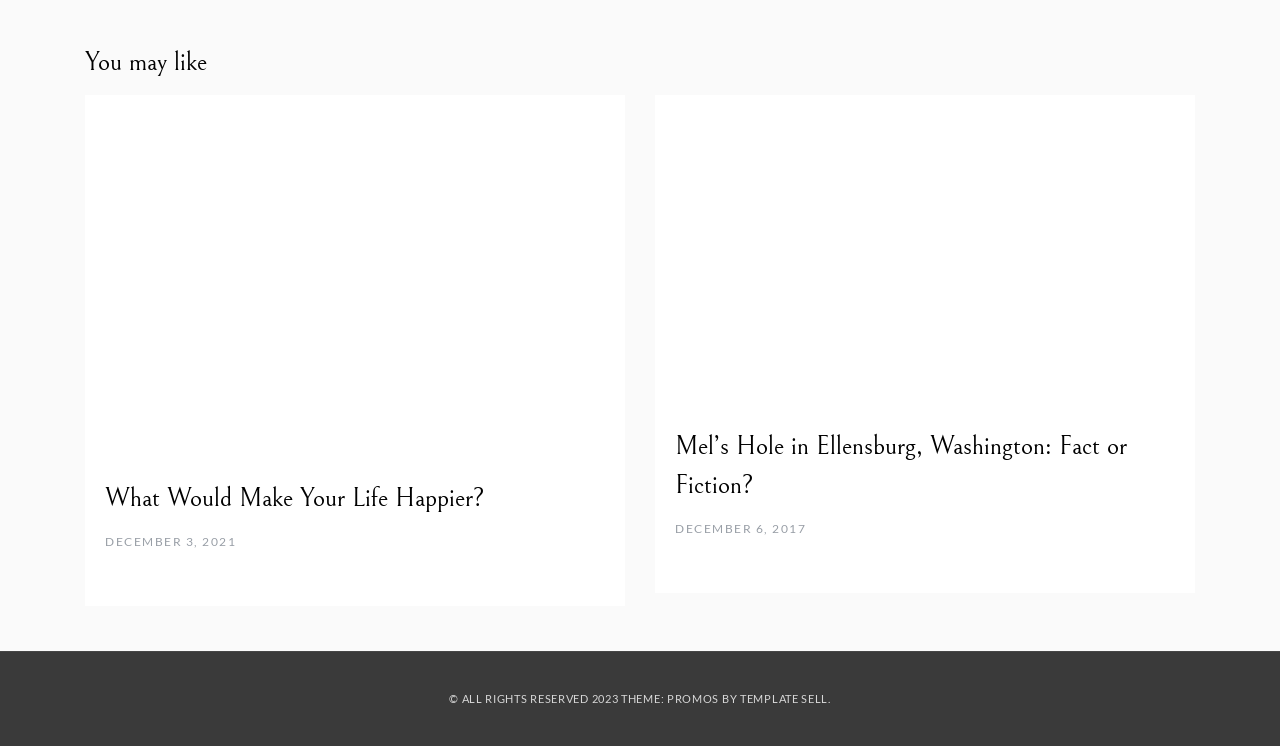Answer the following in one word or a short phrase: 
What is the date of the second article?

DECEMBER 6, 2017